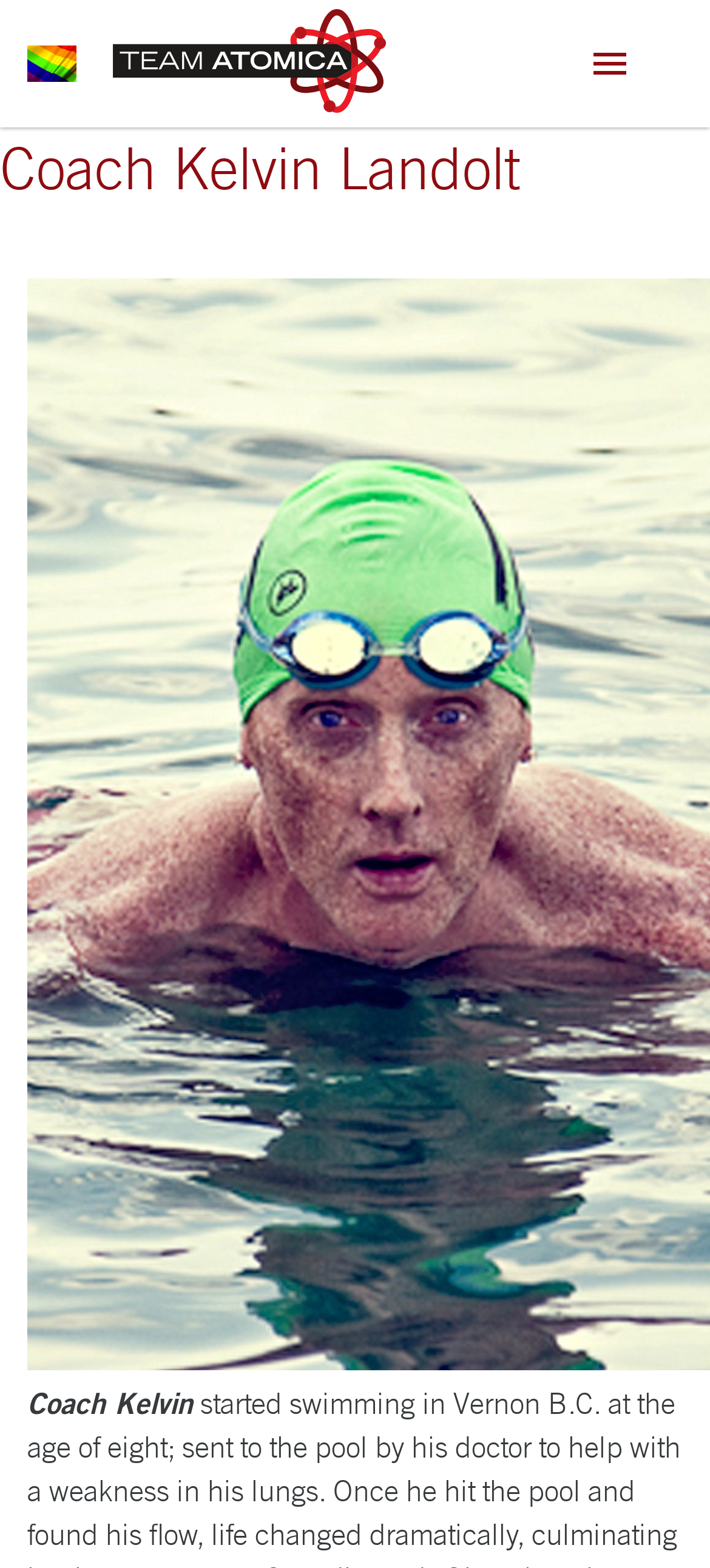Utilize the information from the image to answer the question in detail:
How many training camps are listed?

I found three links related to training camps, namely 'South Carolina – April 2024', 'Kawartha Lakes – June 2024', and 'Toronto Swim Camp – coming Dec 2024', which suggests there are three training camps listed.